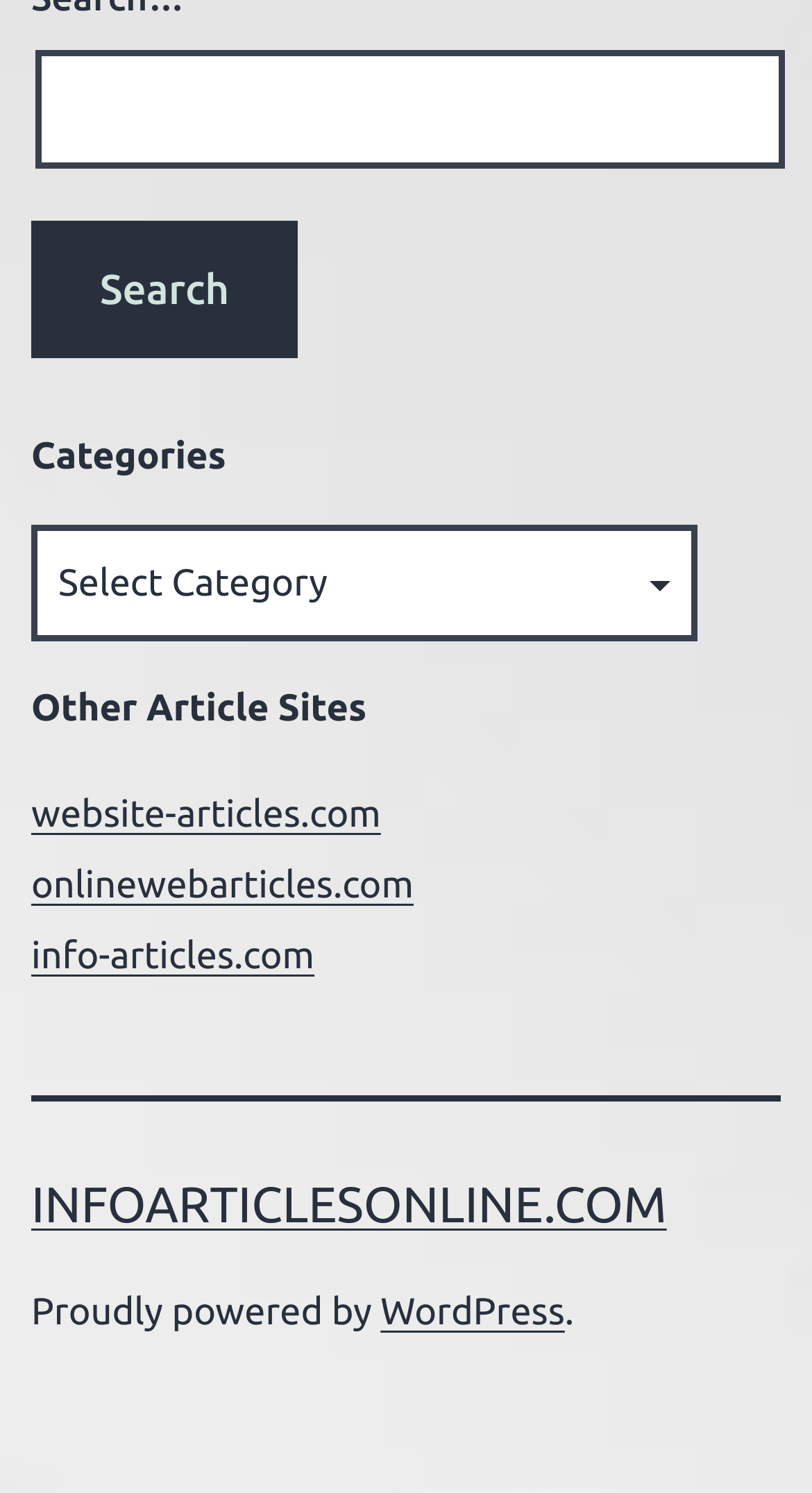Could you find the bounding box coordinates of the clickable area to complete this instruction: "Select a category"?

[0.038, 0.351, 0.859, 0.43]